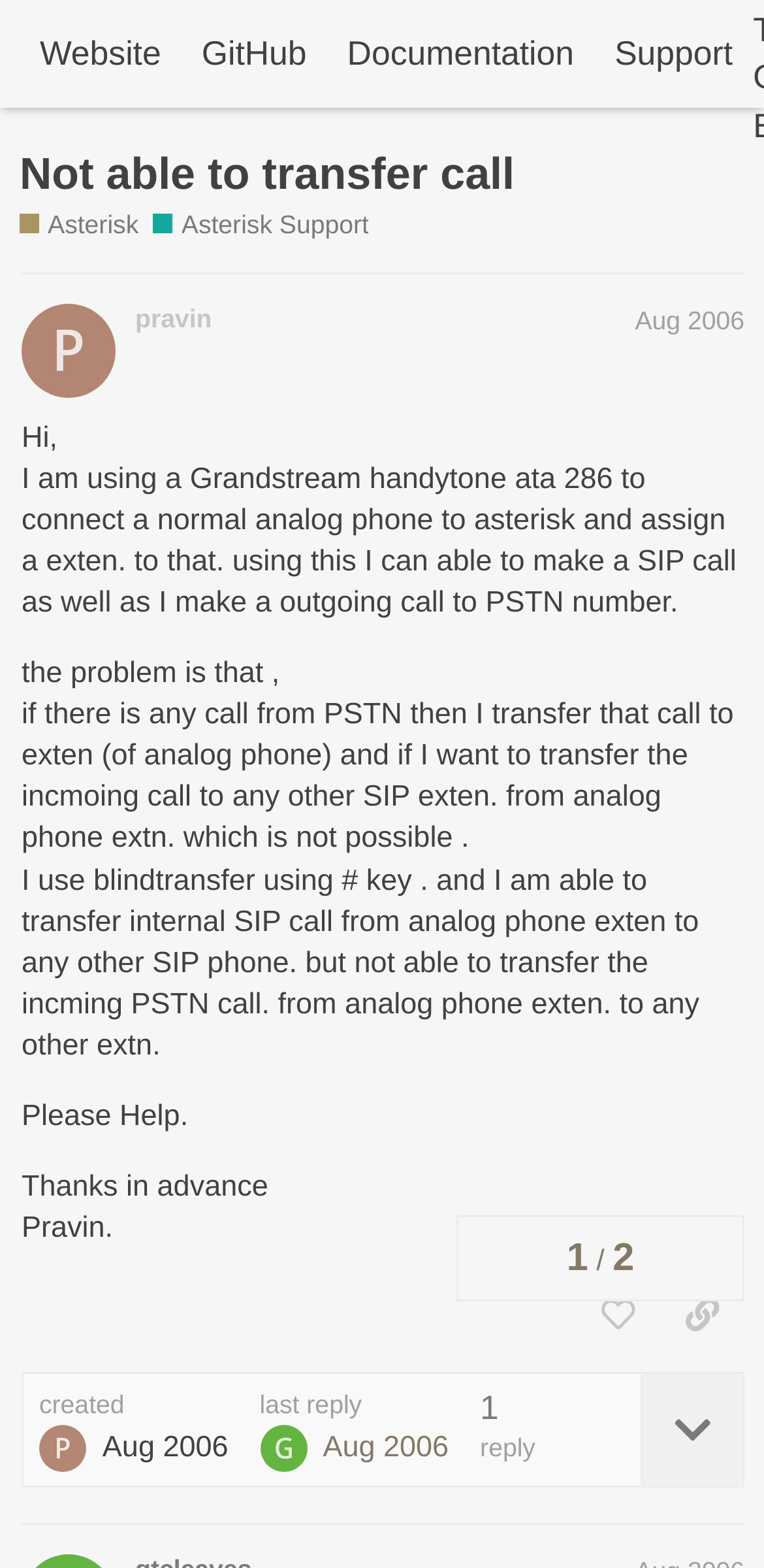Provide a brief response to the question using a single word or phrase: 
How many buttons are there at the bottom of the first post?

3